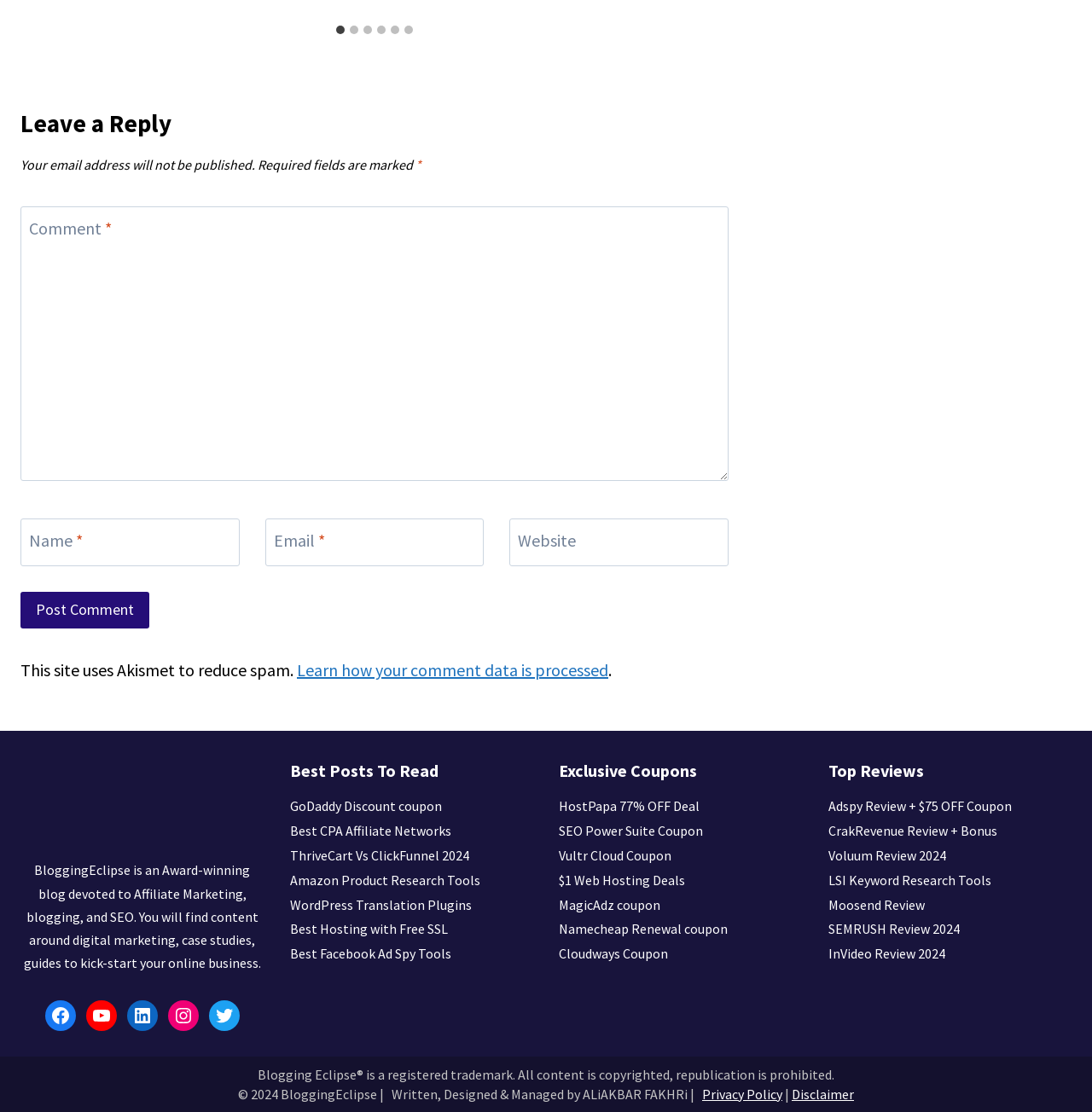Using details from the image, please answer the following question comprehensively:
How many slides are available?

The tablist at the top of the webpage has 6 tabs, labeled 'Go to slide 1' to 'Go to slide 6', indicating that there are 6 slides available.